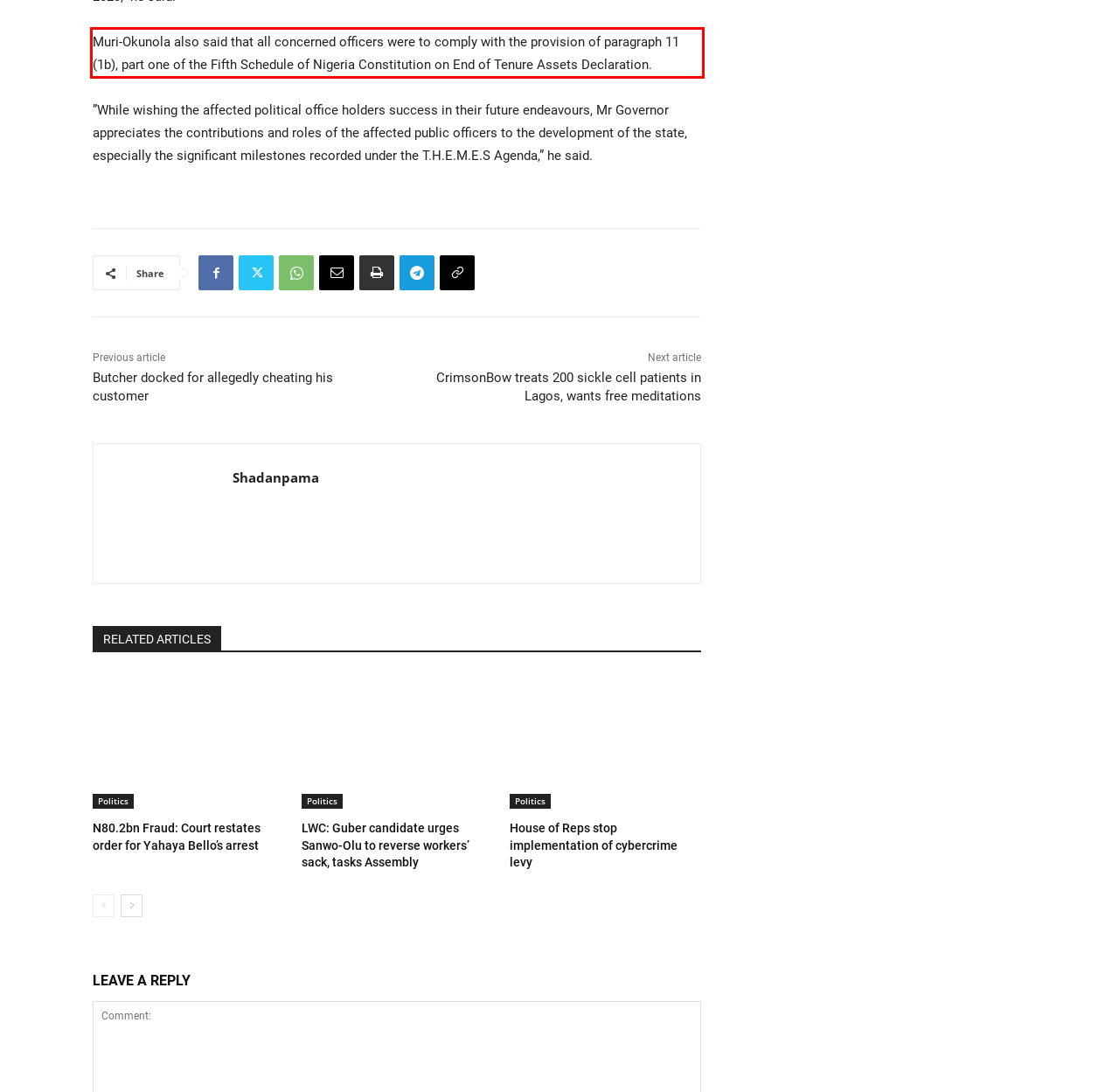Please use OCR to extract the text content from the red bounding box in the provided webpage screenshot.

Muri-Okunola also said that all concerned officers were to comply with the provision of paragraph 11 (1b), part one of the Fifth Schedule of Nigeria Constitution on End of Tenure Assets Declaration.